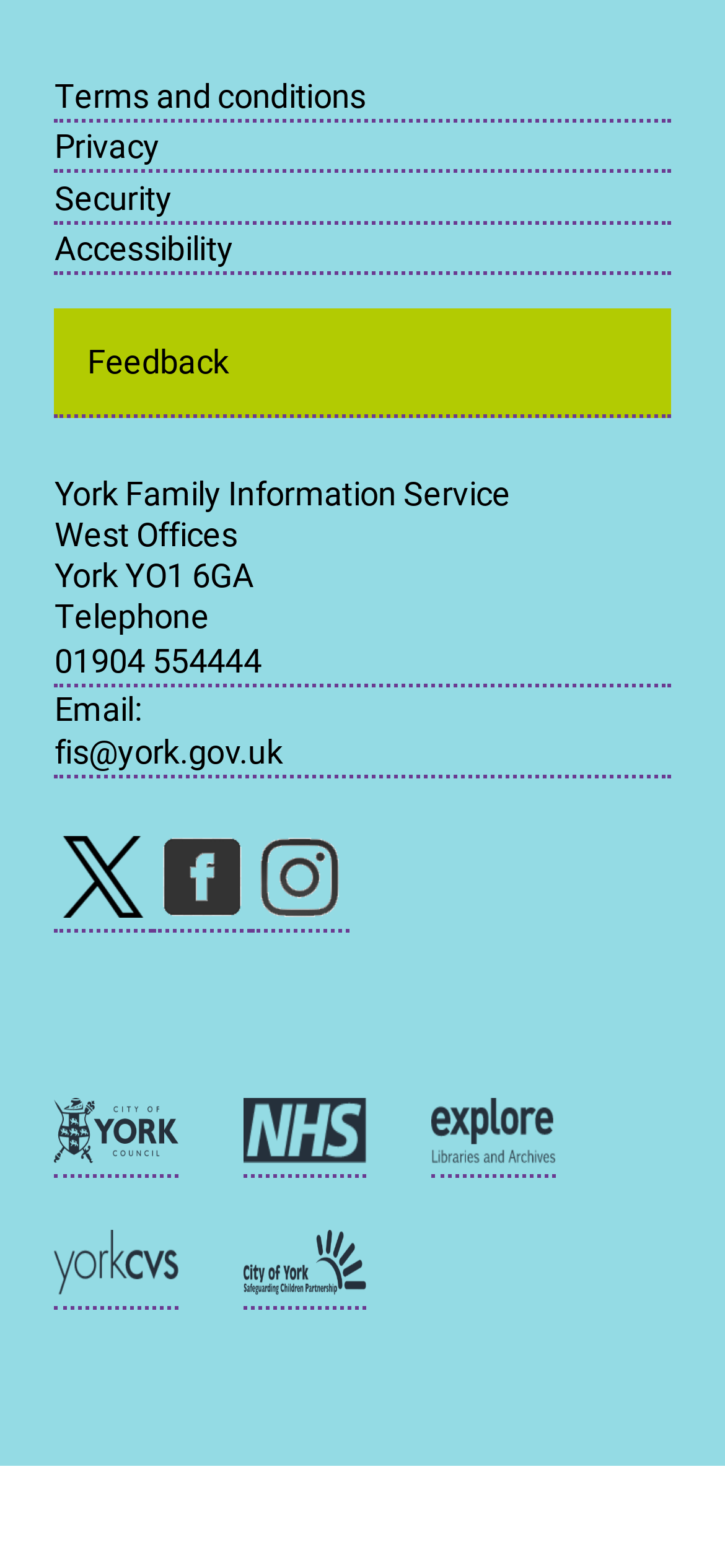What is the phone number?
Please answer the question with a single word or phrase, referencing the image.

01904 554444